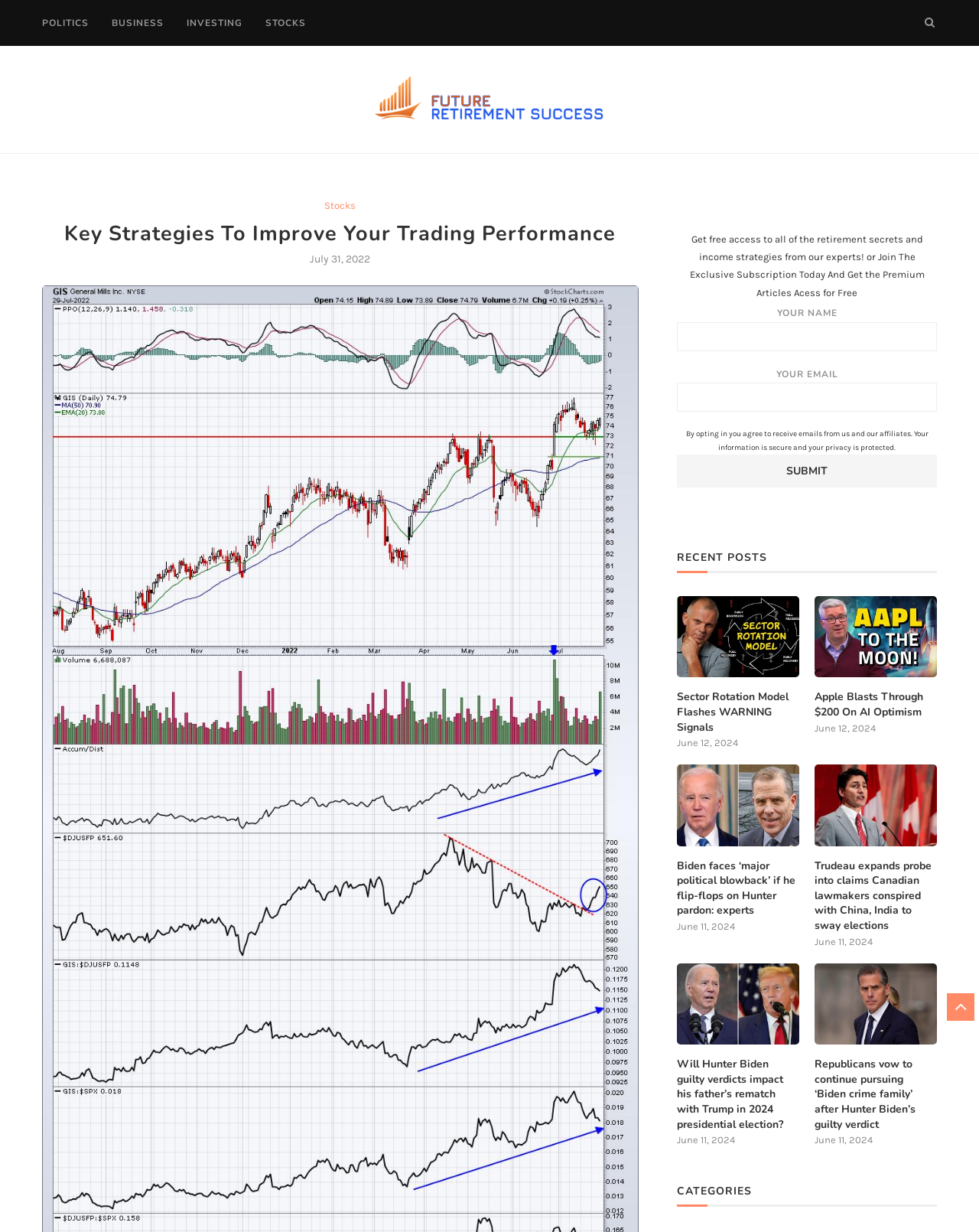Provide the text content of the webpage's main heading.

Key Strategies To Improve Your Trading Performance